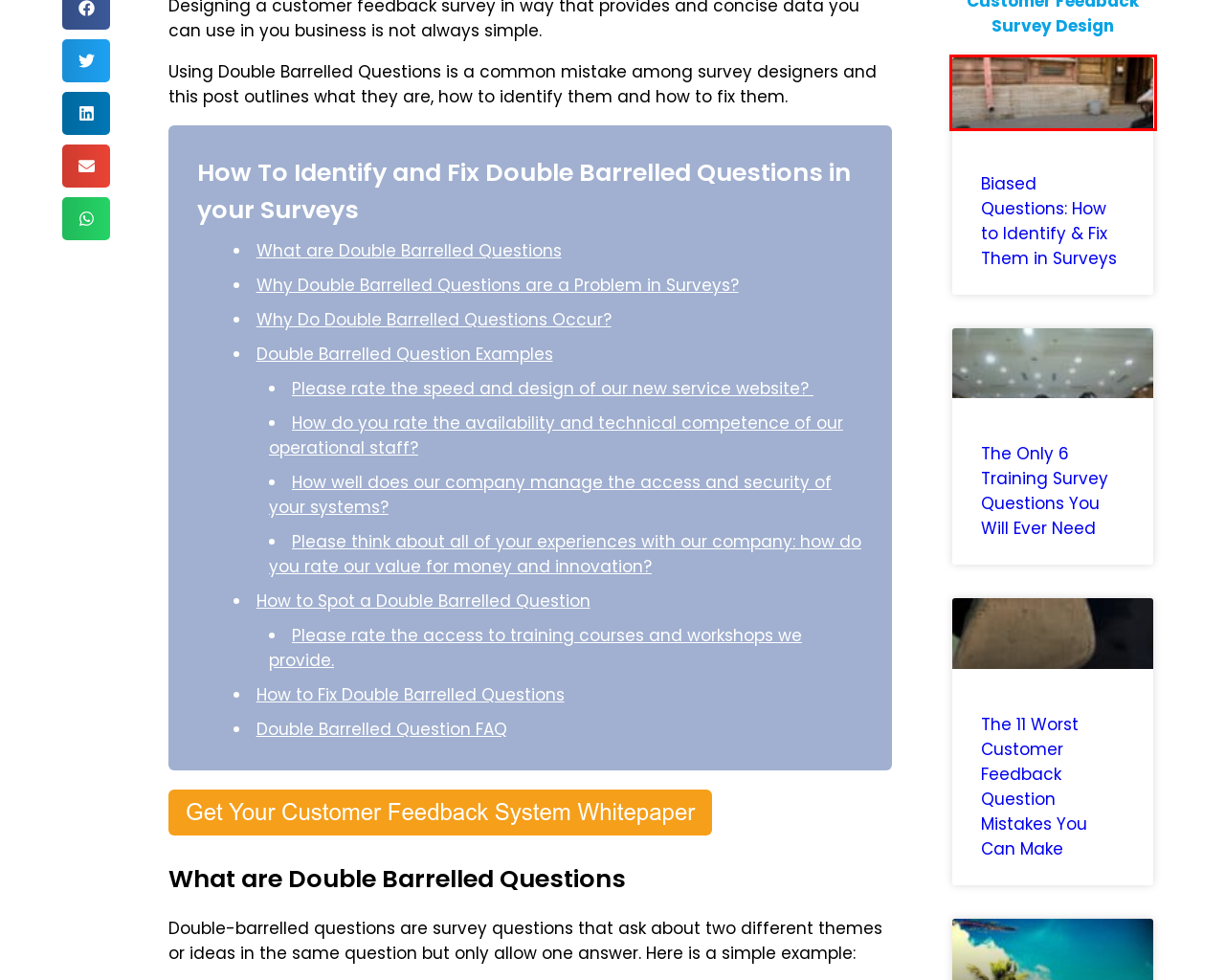Given a screenshot of a webpage with a red rectangle bounding box around a UI element, select the best matching webpage description for the new webpage that appears after clicking the highlighted element. The candidate descriptions are:
A. The Only 6 Training Survey Questions You Will Ever Need
B. Customer Feedback Consulting - Genroe | Customer Experience | Net Promoter Score
C. The Worst (Real) Customer Survey Questions You Will See
D. Biased Questions: How to Identify & Fix Them in Surveys
E. Genroe: B2B Marketing Agency Sydney
F. Net Promoter Score: A Comprehensive Introduction - Genroe | Customer Experience | Net Promoter Score
G. The 11 Worst Customer Feedback Question Mistakes You Can Make
H. Redirecting...

D